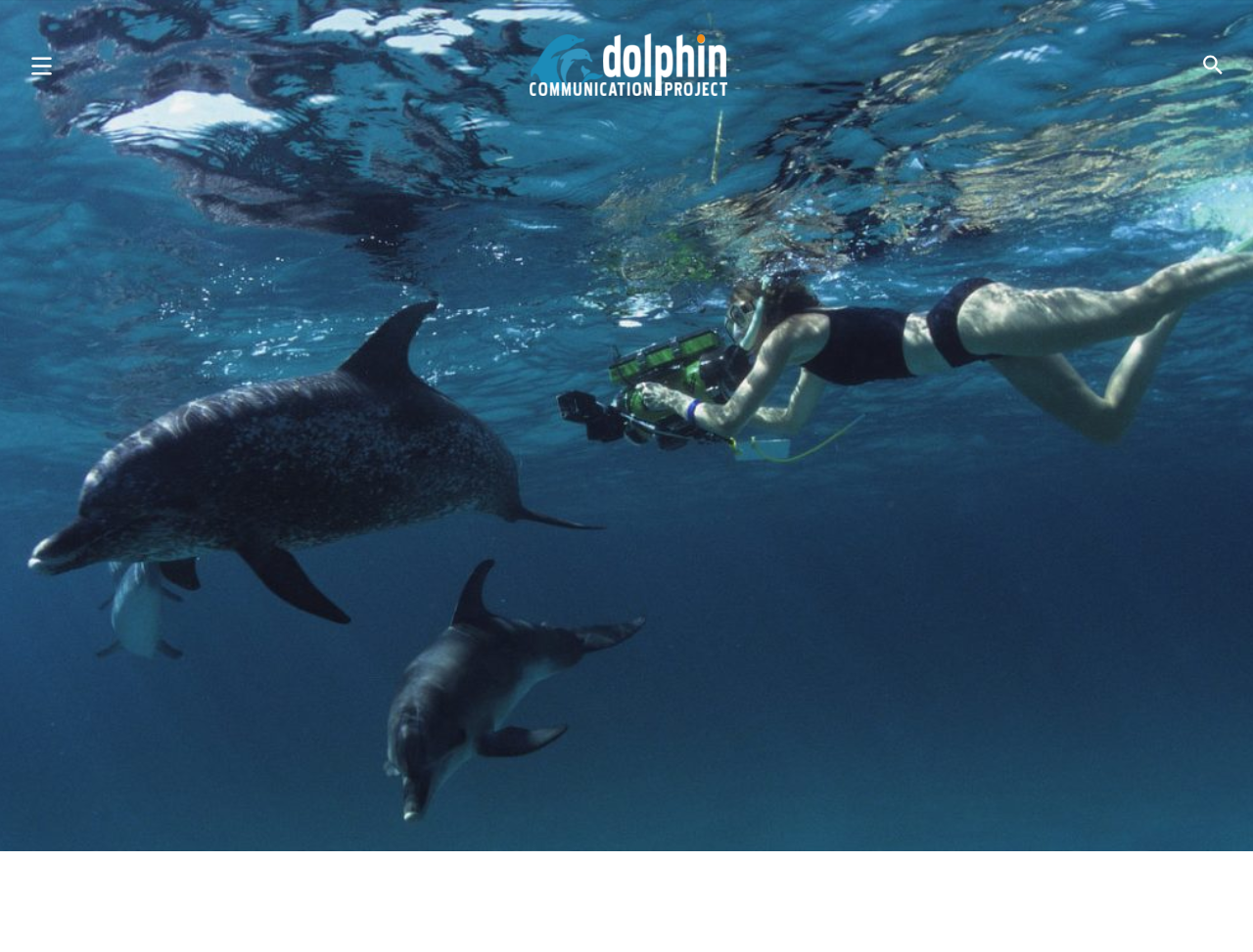Please identify the bounding box coordinates of the region to click in order to complete the task: "Click the search icon". The coordinates must be four float numbers between 0 and 1, specified as [left, top, right, bottom].

[0.959, 0.049, 0.977, 0.093]